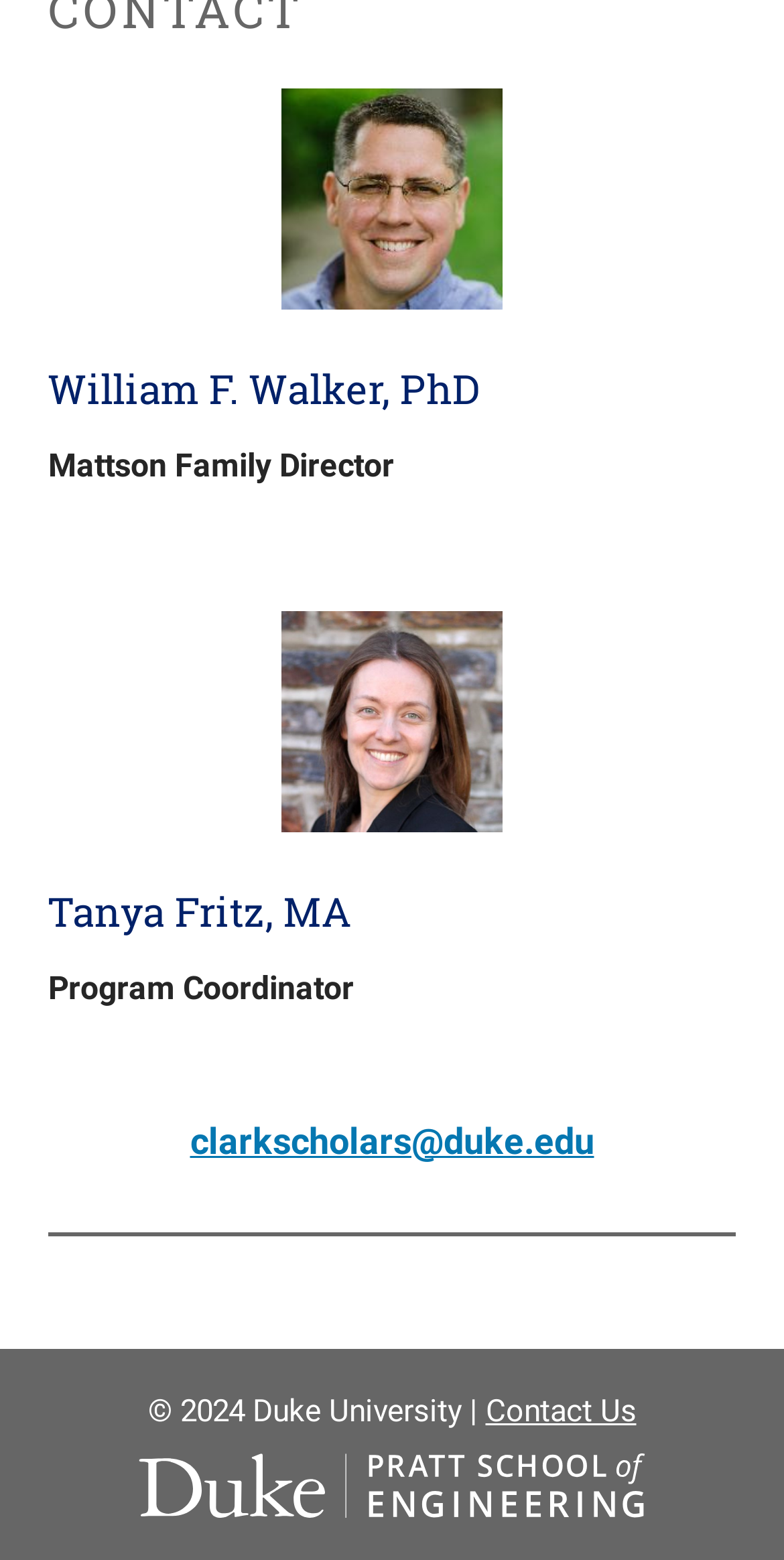How many people are featured on this page?
We need a detailed and exhaustive answer to the question. Please elaborate.

By examining the webpage, I can see two images with corresponding headings and text descriptions, indicating that two people, William F. Walker and Tanya Fritz, are featured on this page.